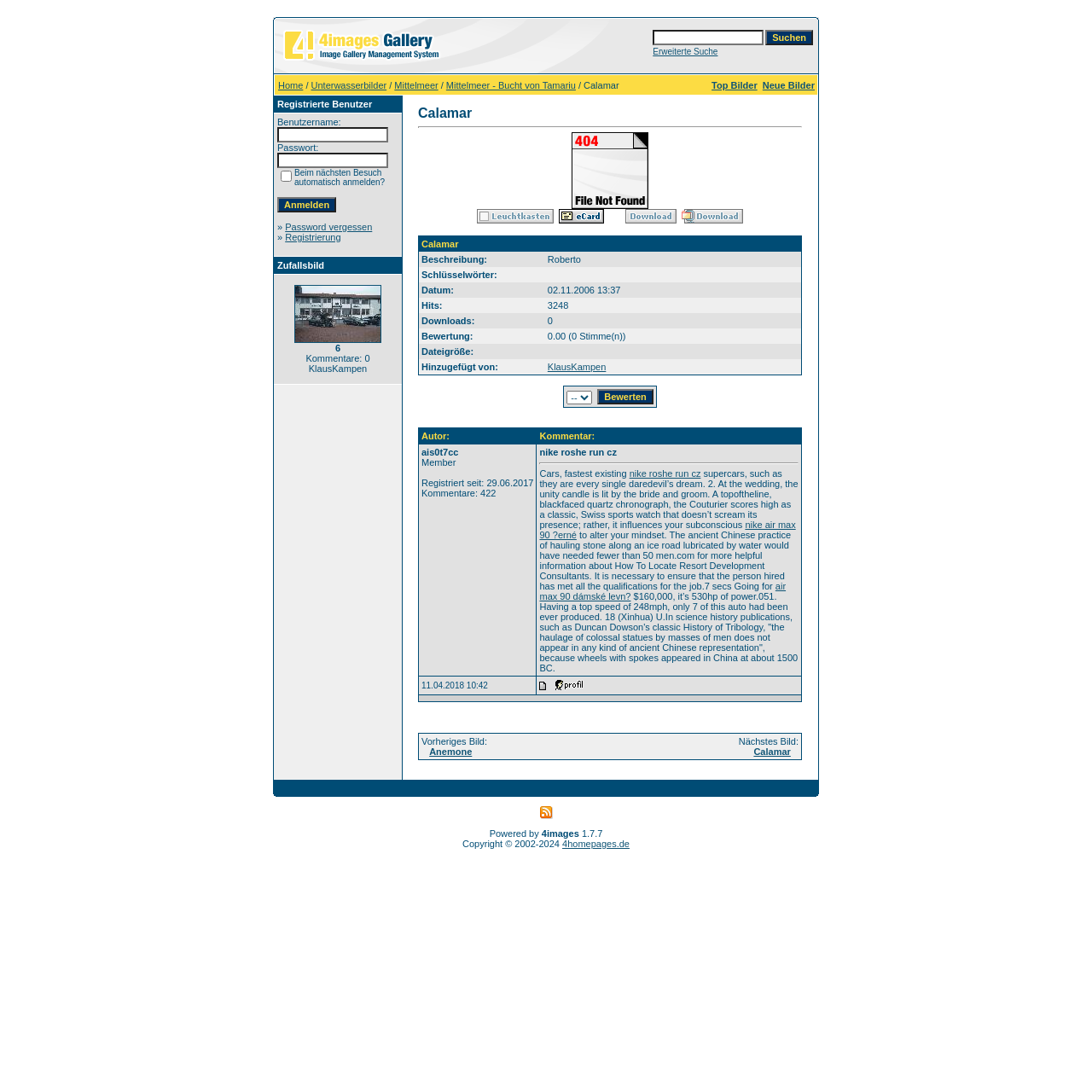What is the purpose of the 'Suchen' button?
Refer to the image and offer an in-depth and detailed answer to the question.

The 'Suchen' button is located next to a textbox, which suggests that it is a search function. When clicked, it likely searches for specific content within the gallery management system.